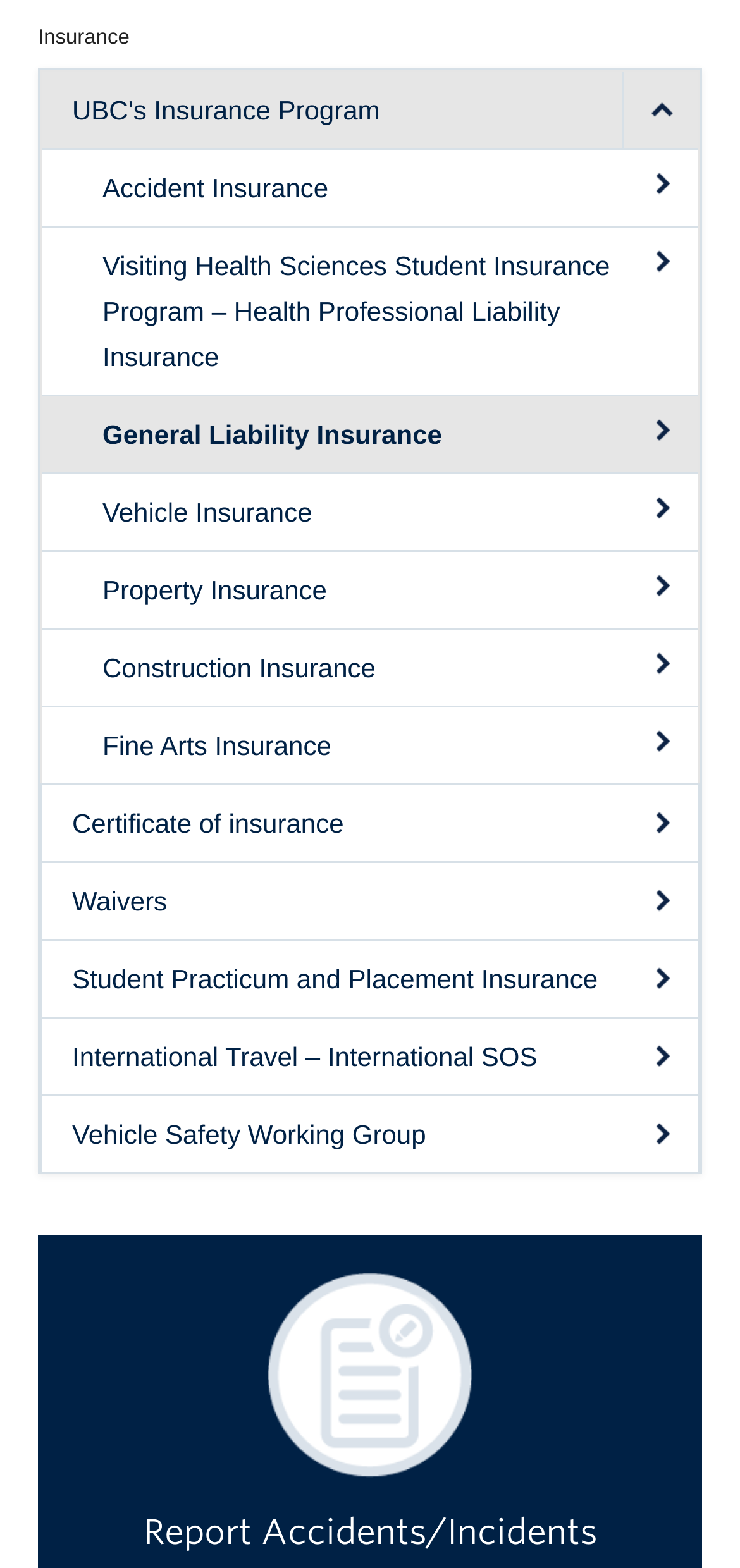Give the bounding box coordinates for this UI element: "Vehicle Safety Working Group". The coordinates should be four float numbers between 0 and 1, arranged as [left, top, right, bottom].

[0.056, 0.699, 0.944, 0.747]